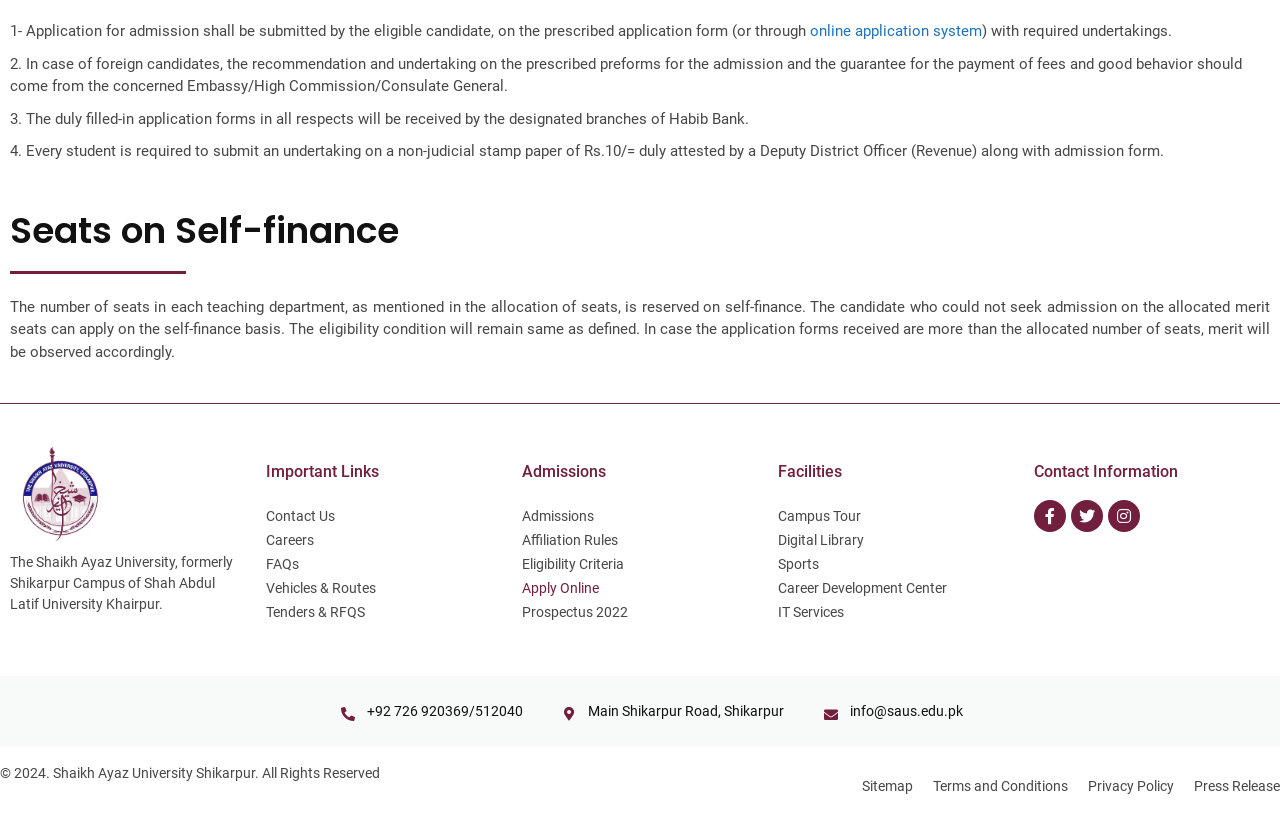Find the bounding box coordinates for the UI element that matches this description: "online application system".

[0.633, 0.027, 0.767, 0.049]